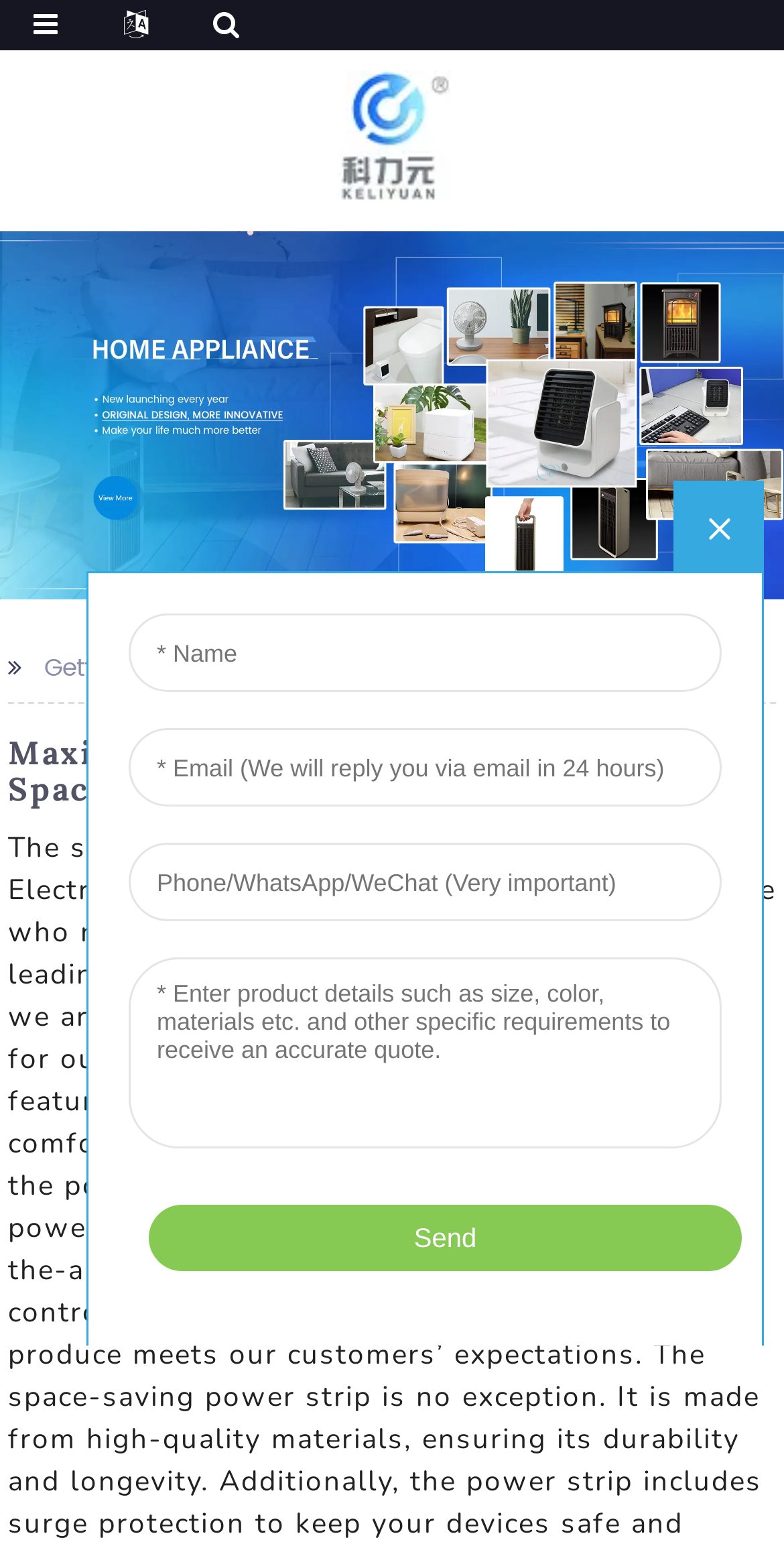Extract the bounding box coordinates for the HTML element that matches this description: "Space-saving power strip". The coordinates should be four float numbers between 0 and 1, i.e., [left, top, right, bottom].

[0.384, 0.421, 0.779, 0.445]